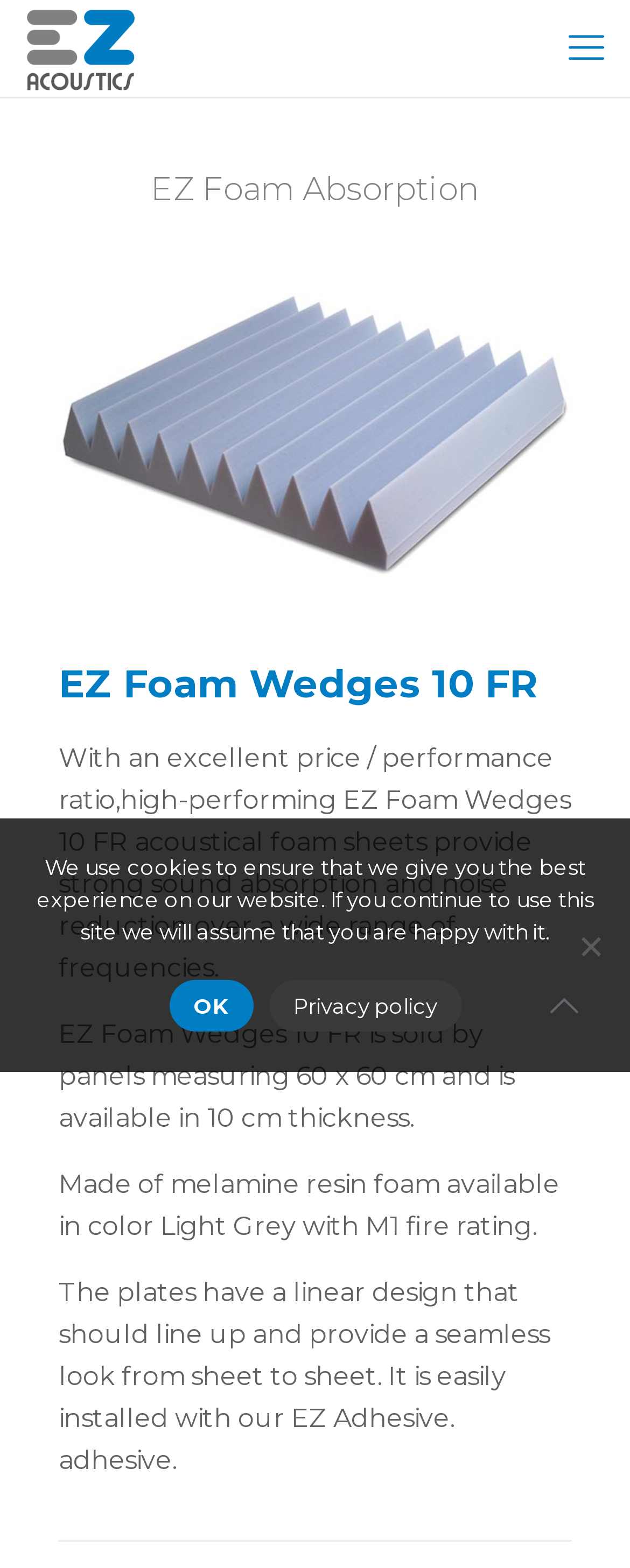Can you give a comprehensive explanation to the question given the content of the image?
What is the thickness of EZ Foam Wedges 10 FR?

According to the webpage, EZ Foam Wedges 10 FR is sold by panels measuring 60 x 60 cm and is available in 10 cm thickness, as stated in the StaticText element with the description 'EZ Foam Wedges 10 FR is sold by panels measuring 60 x 60 cm and is available in 10 cm thickness.'